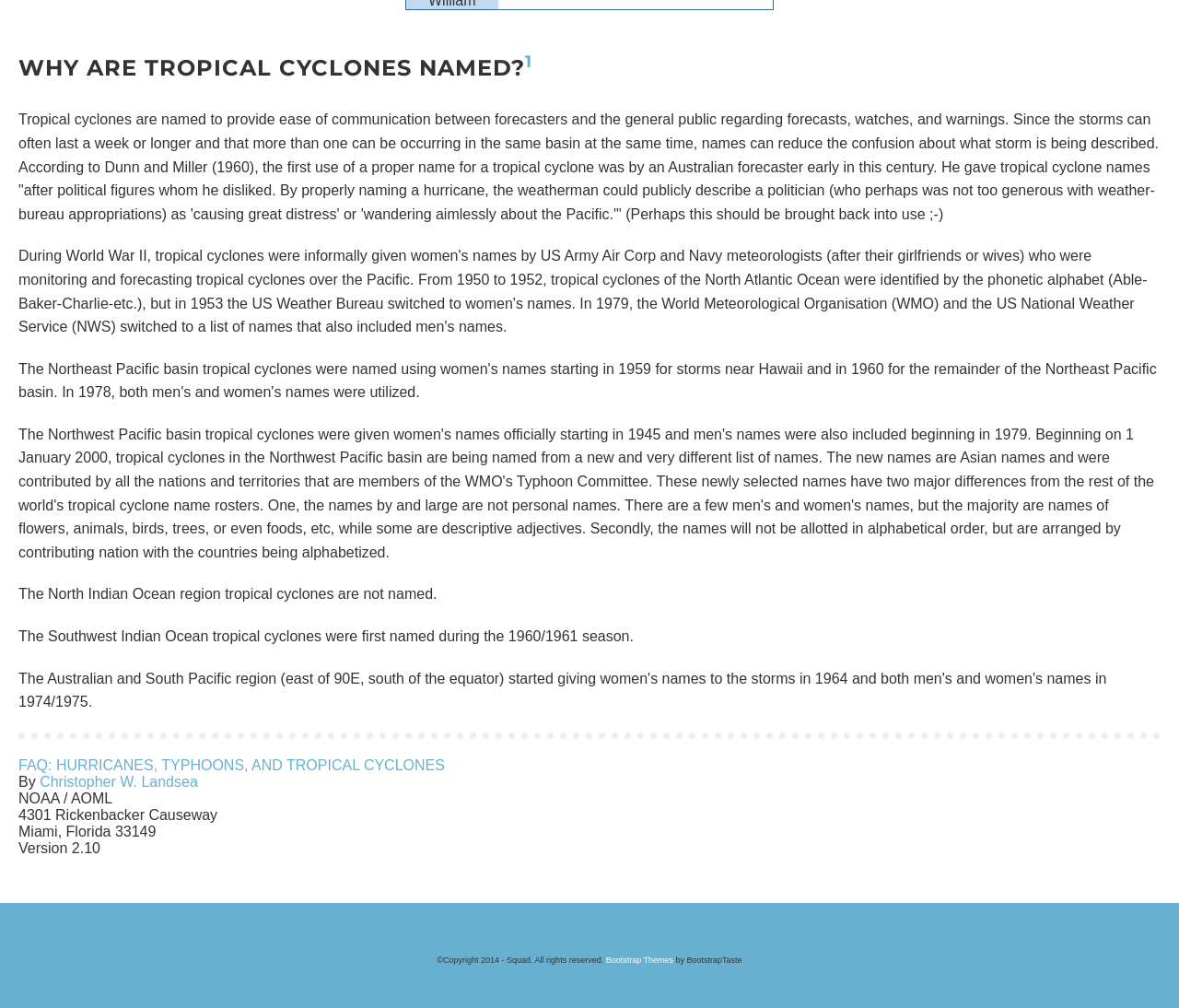Determine the bounding box coordinates in the format (top-left x, top-left y, bottom-right x, bottom-right y). Ensure all values are floating point numbers between 0 and 1. Identify the bounding box of the UI element described by: Bootstrap Themes

[0.514, 0.948, 0.571, 0.957]